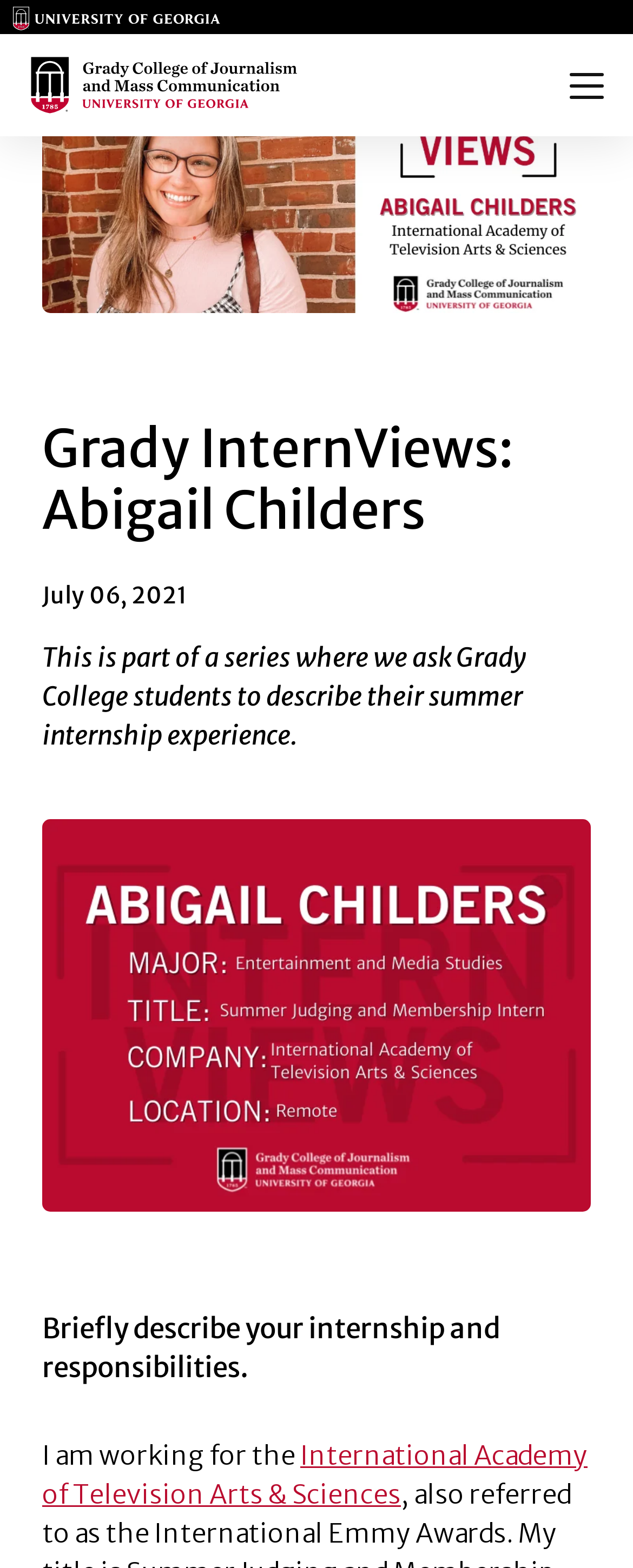Carefully observe the image and respond to the question with a detailed answer:
What is the date of the internship experience?

The date of the internship experience can be found in the static text element 'July 06, 2021' which is located below the main heading 'Grady InternViews: Abigail Childers'.